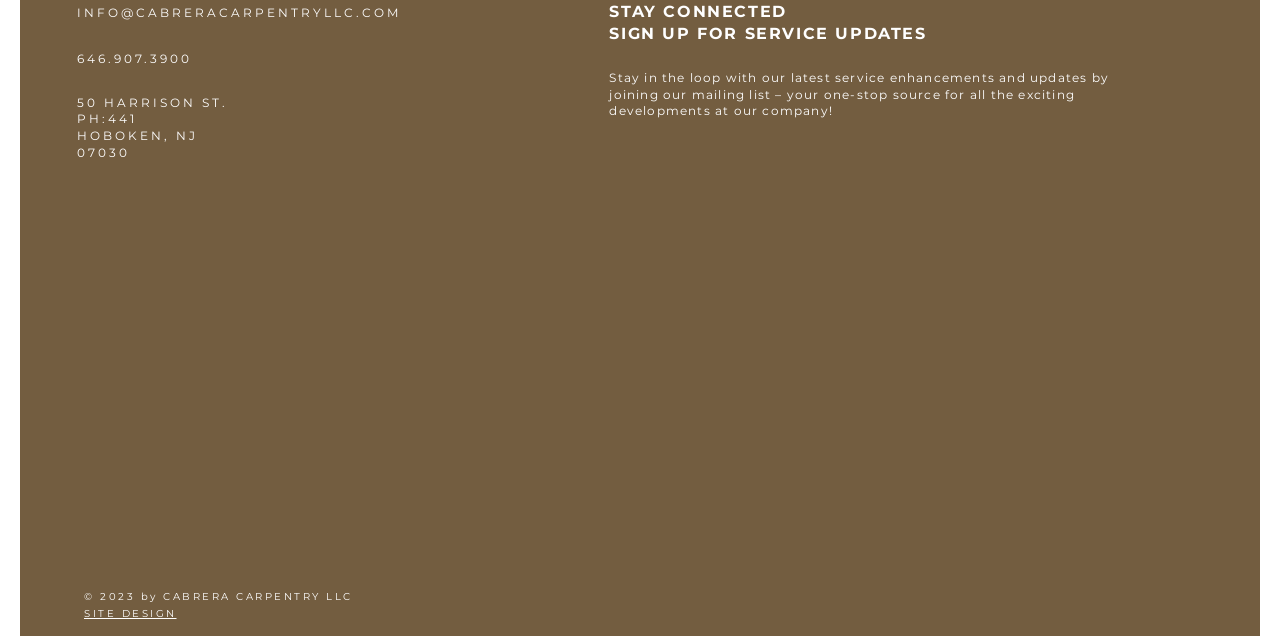Please specify the bounding box coordinates in the format (top-left x, top-left y, bottom-right x, bottom-right y), with values ranging from 0 to 1. Identify the bounding box for the UI component described as follows: HOME

[0.056, 0.314, 0.096, 0.338]